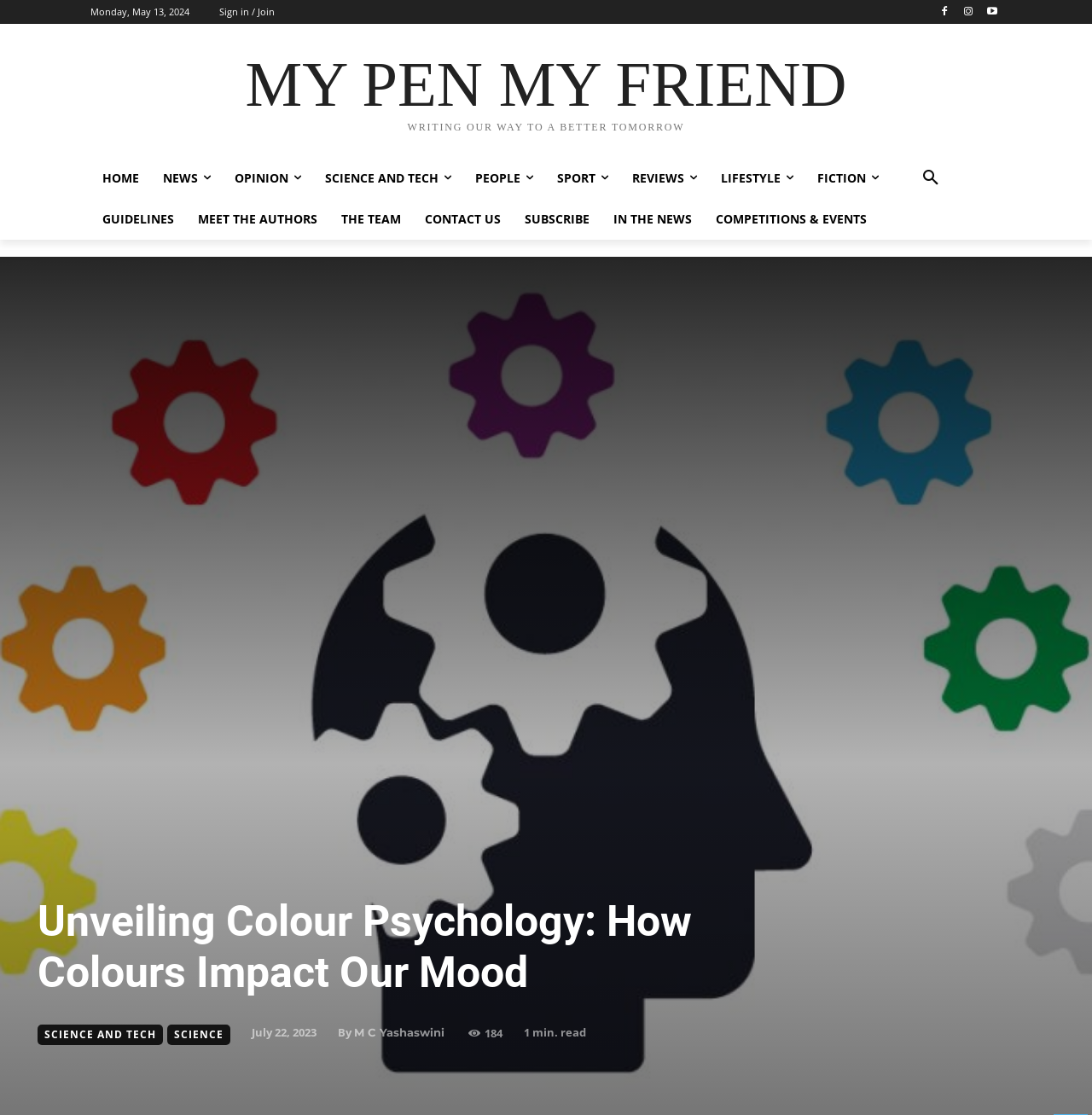Detail the features and information presented on the webpage.

The webpage is an article titled "Unveiling Colour Psychology: How Colours Impact Our Mood" from the website "My Pen My Friend". At the top left, there is a date "Monday, May 13, 2024". Next to it, there is a "Sign in / Join" link. On the top right, there are three social media icons and a link to the website's name "MY PEN MY FRIEND WRITING OUR WAY TO A BETTER TOMORROW".

Below the website's name, there is a navigation menu with links to various sections such as "HOME", "NEWS", "OPINION", "SCIENCE AND TECH", "PEOPLE", "SPORT", "REVIEWS", "LIFESTYLE", "FICTION", "GUIDELINES", "MEET THE AUTHORS", "THE TEAM", "CONTACT US", "SUBSCRIBE", "IN THE NEWS", and "COMPETITIONS & EVENTS". 

On the top right corner, there is a "Search" button. The main article title "Unveiling Colour Psychology: How Colours Impact Our Mood" is located in the middle of the page, with a subheading "SCIENCE AND TECH" below it. The article is written by "M C Yashaswini" and was published on "July 22, 2023". The article has a reading time of "2 min read" and has "184" views.